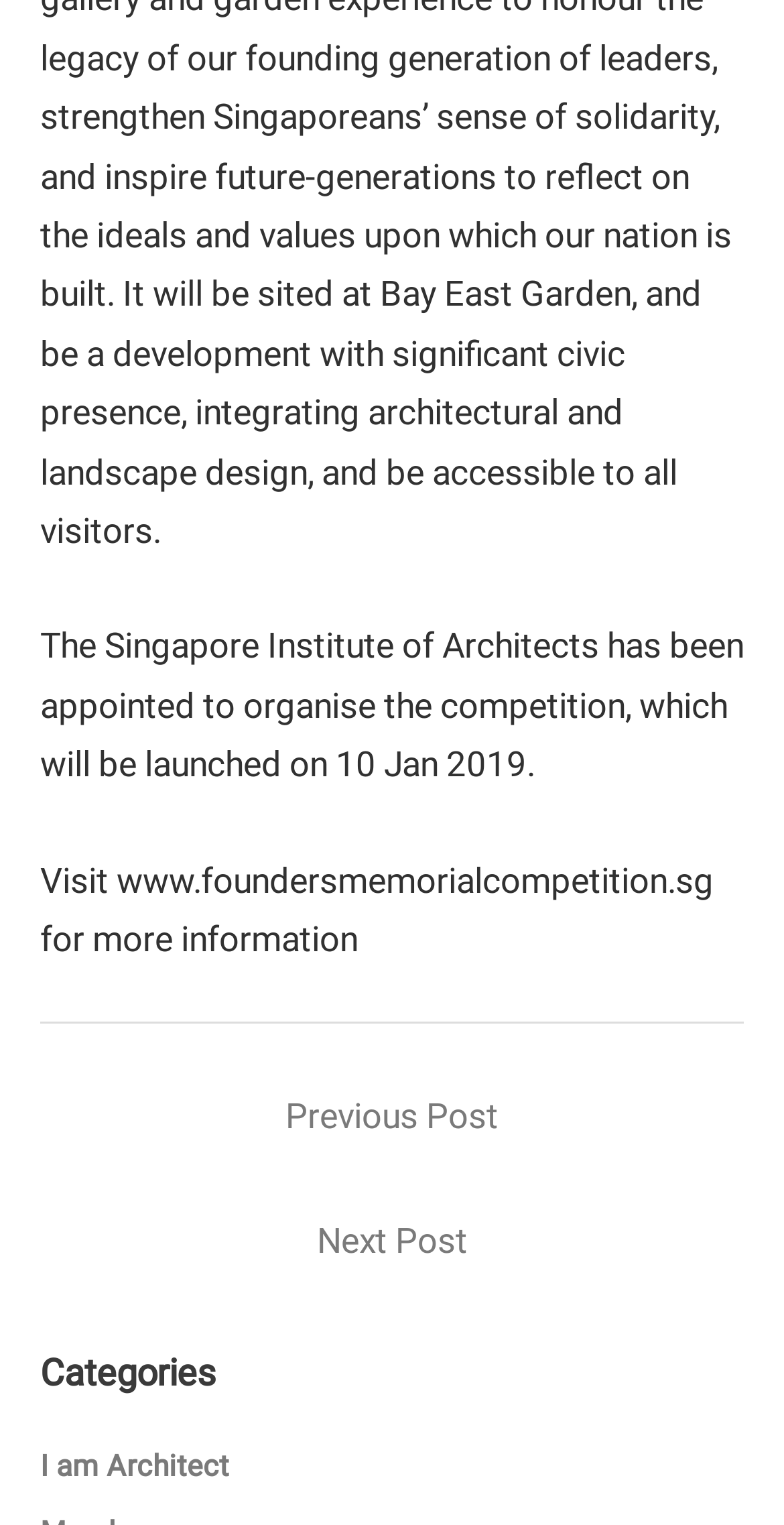Please provide a detailed answer to the question below by examining the image:
What are the two navigation options available?

The answer can be found in the navigation element 'Post navigation' which has two child link elements 'Previous Post' and 'Next Post'.